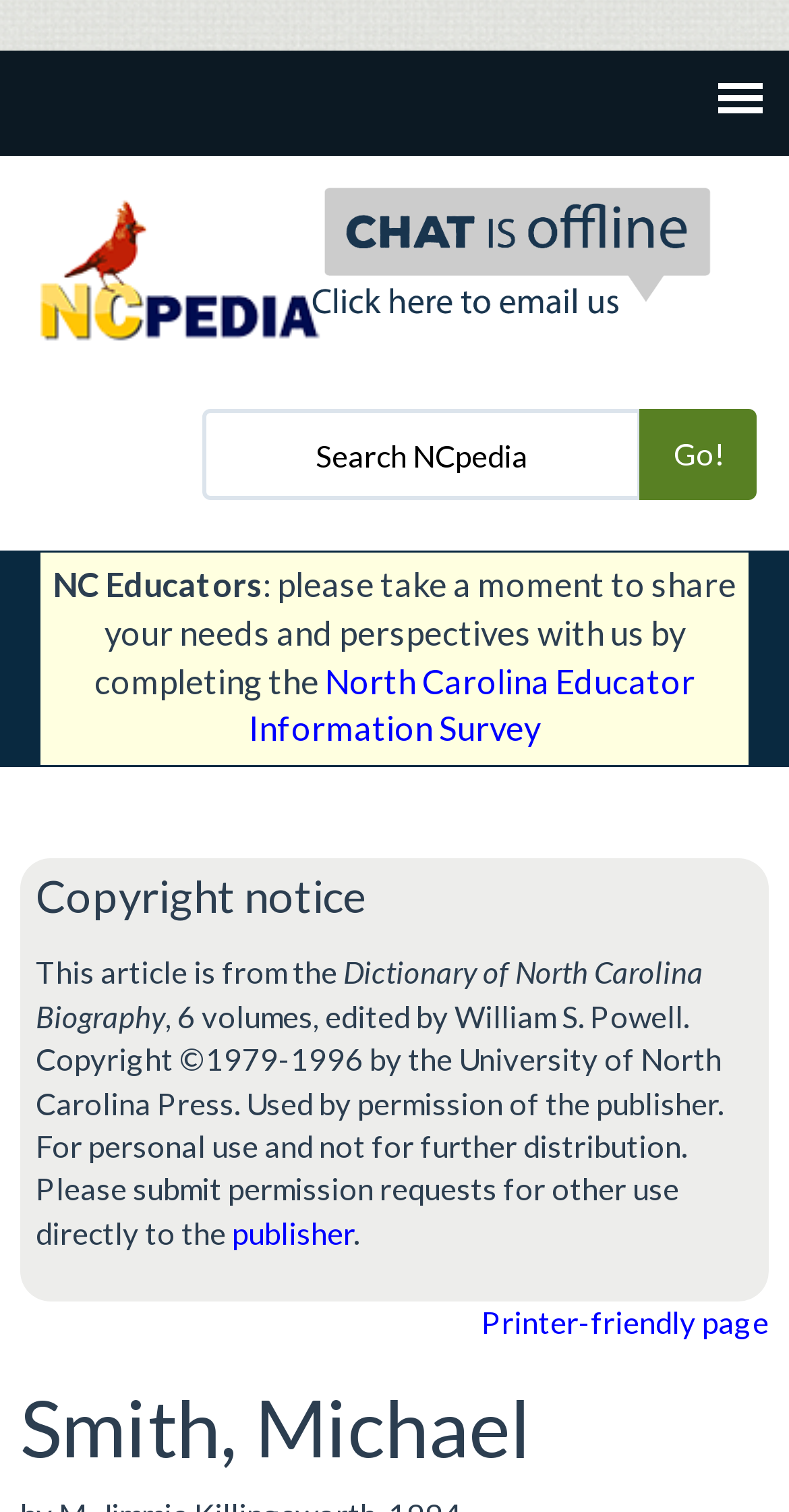Elaborate on the information and visuals displayed on the webpage.

The webpage is about Michael Smith, and it appears to be a biographical article. At the top right corner, there is a link and an image indicating that the chat is offline. On the top left corner, there is an NCpedia logo, which is also an image. Below the logo, there is a search bar with a "Go!" button, allowing users to search NCpedia.

Below the search bar, there is a section with text "NC Educators" and a request for educators to share their needs and perspectives by completing a survey, which is linked as "North Carolina Educator Information Survey". 

Further down, there is a copyright notice section, which includes a heading and several paragraphs of text. The text explains that the article is from the "Dictionary of North Carolina Biography" and provides copyright information.

At the very bottom of the page, there is a link to a printer-friendly page and a heading with the title "Smith, Michael", which suggests that the main content of the page is about Michael Smith.